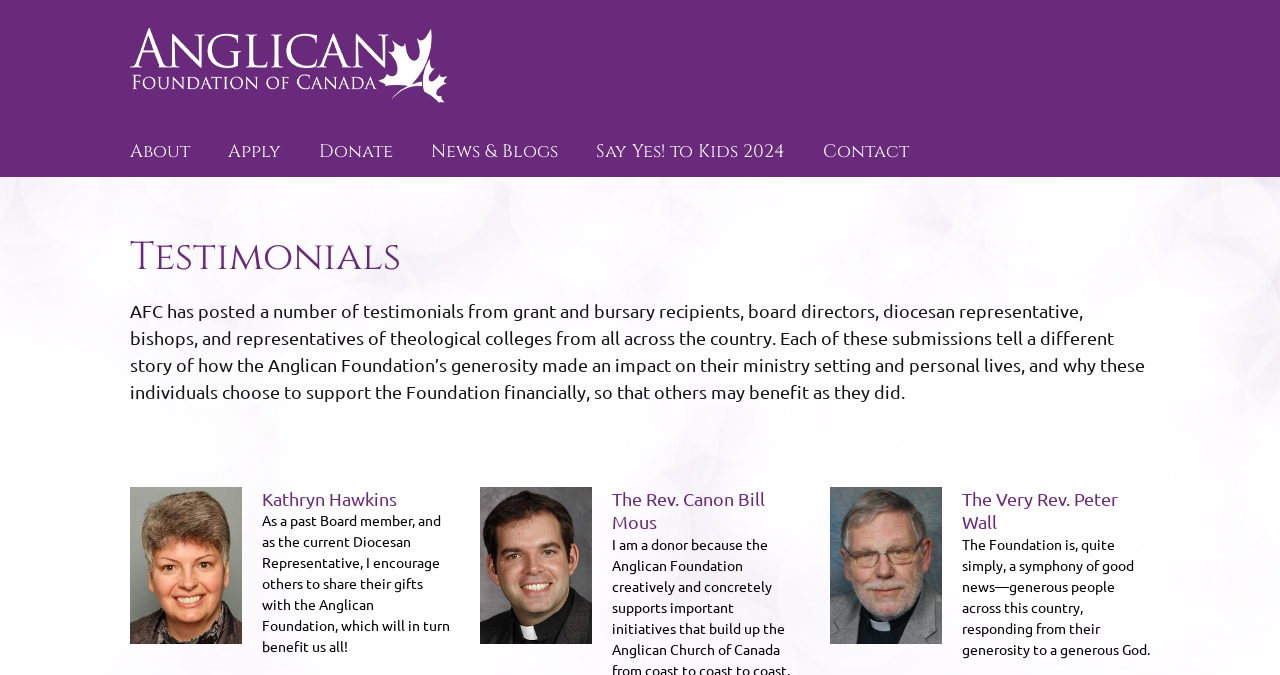How many testimonials are shown on this page?
Could you answer the question in a detailed manner, providing as much information as possible?

There are three testimonials shown on this page, each with a heading, image, and text. The three individuals are Kathryn Hawkins, The Rev. Canon Bill Mous, and The Very Rev. Peter Wall.